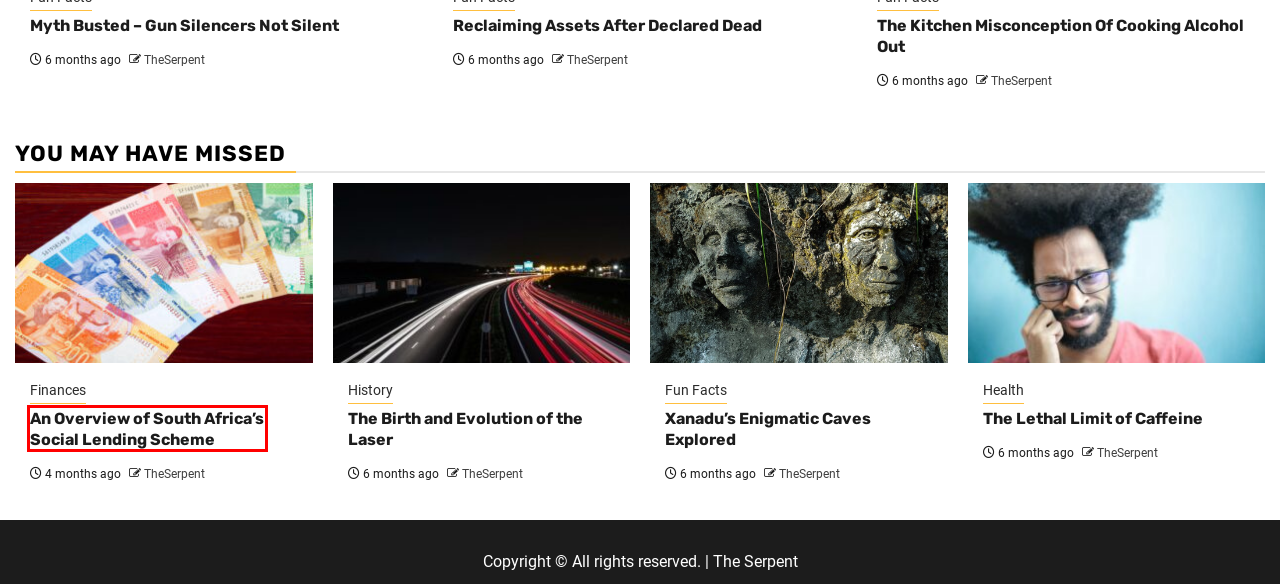You have a screenshot of a webpage with a red rectangle bounding box around a UI element. Choose the best description that matches the new page after clicking the element within the bounding box. The candidate descriptions are:
A. Finances Archives - Black Serpent
B. Gun Silencers Revealed: Noise Reality
C. Health Archives - Black Serpent
D. History Archives - Black Serpent
E. Alcohol Retention in Cooked Foods: Facts
F. Contact - Black Serpent
G. The Brave Volunteers of the Historic Poison Trials
H. An Overview of South Africa's Social Lending Scheme - Black Serpent

H